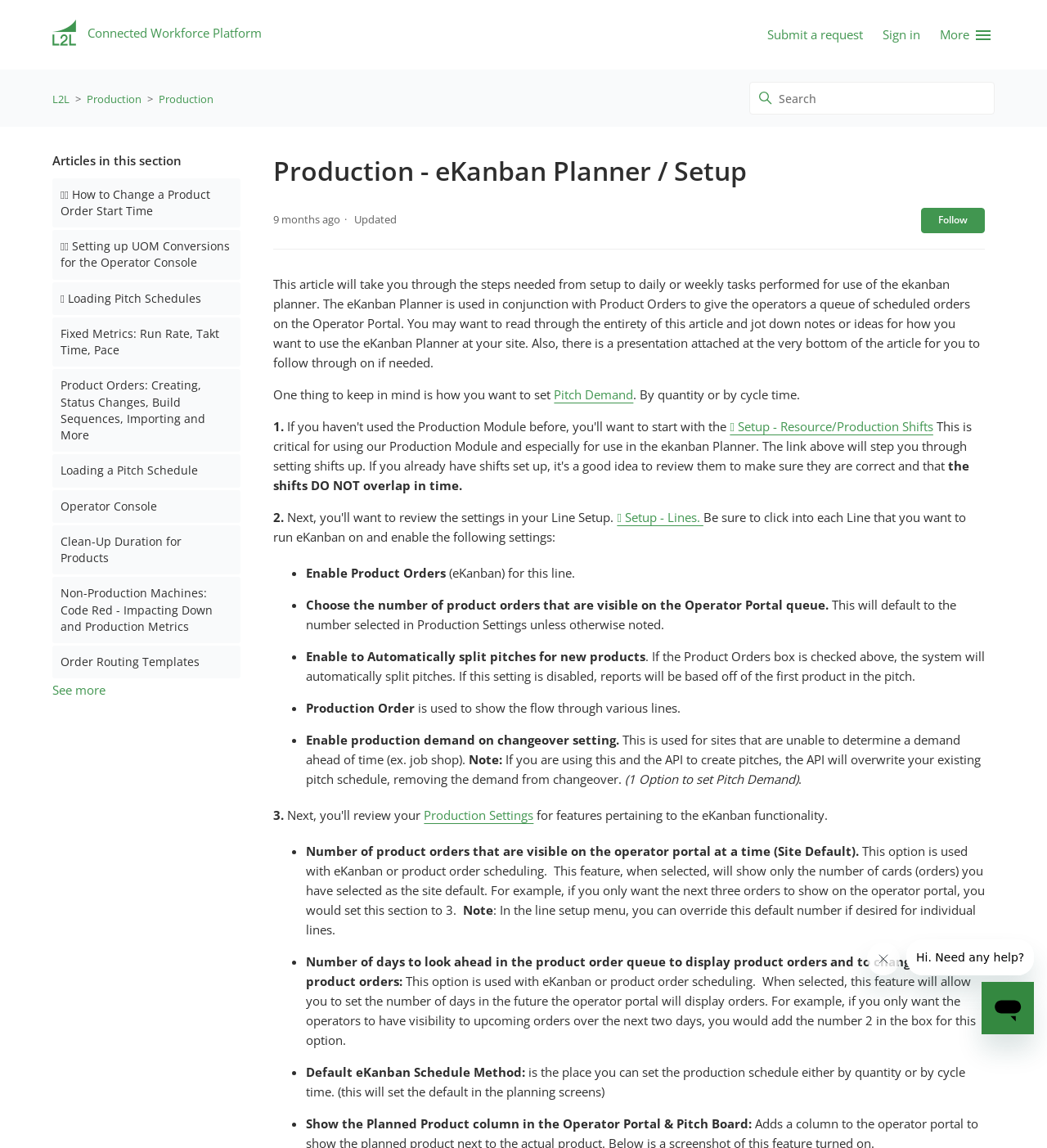What is the purpose of the eKanban Planner?
Using the image, elaborate on the answer with as much detail as possible.

Based on the webpage content, the eKanban Planner is used in conjunction with Product Orders to give operators a queue of scheduled orders on the Operator Portal. It helps to manage product orders and provides features such as setting up resource and production shifts, enabling product orders, and choosing the number of product orders visible on the Operator Portal.